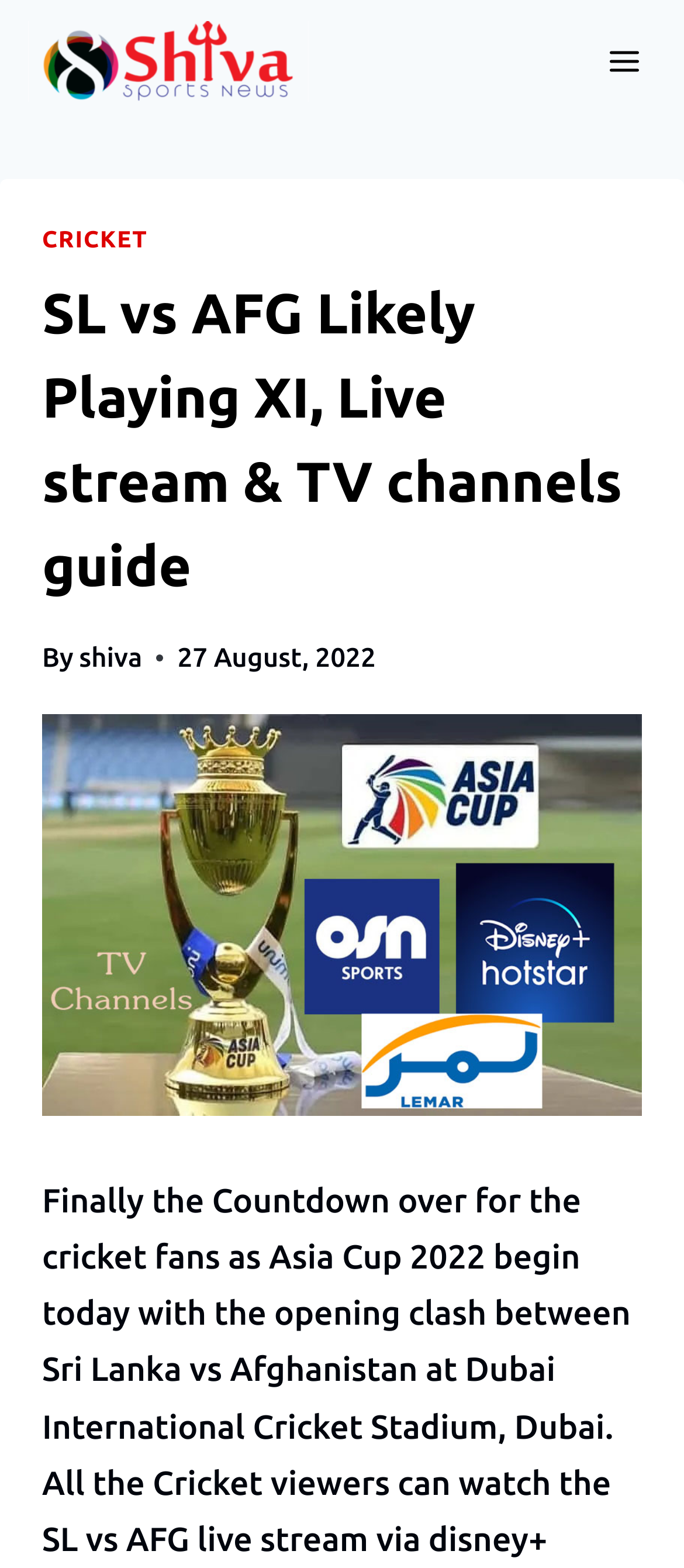For the given element description Toggle Menu, determine the bounding box coordinates of the UI element. The coordinates should follow the format (top-left x, top-left y, bottom-right x, bottom-right y) and be within the range of 0 to 1.

[0.865, 0.022, 0.959, 0.057]